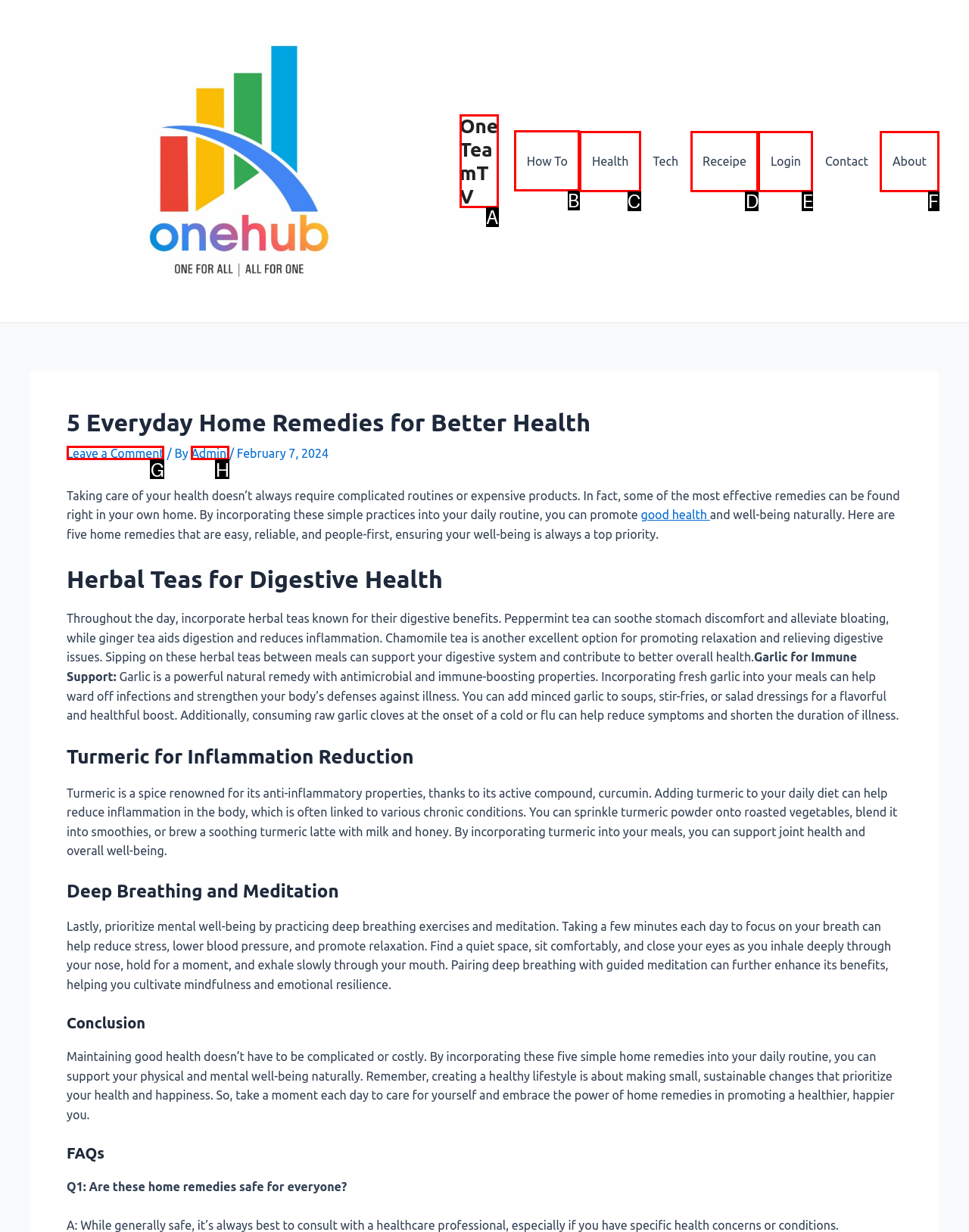Determine which UI element you should click to perform the task: Click on the 'How To' link
Provide the letter of the correct option from the given choices directly.

B